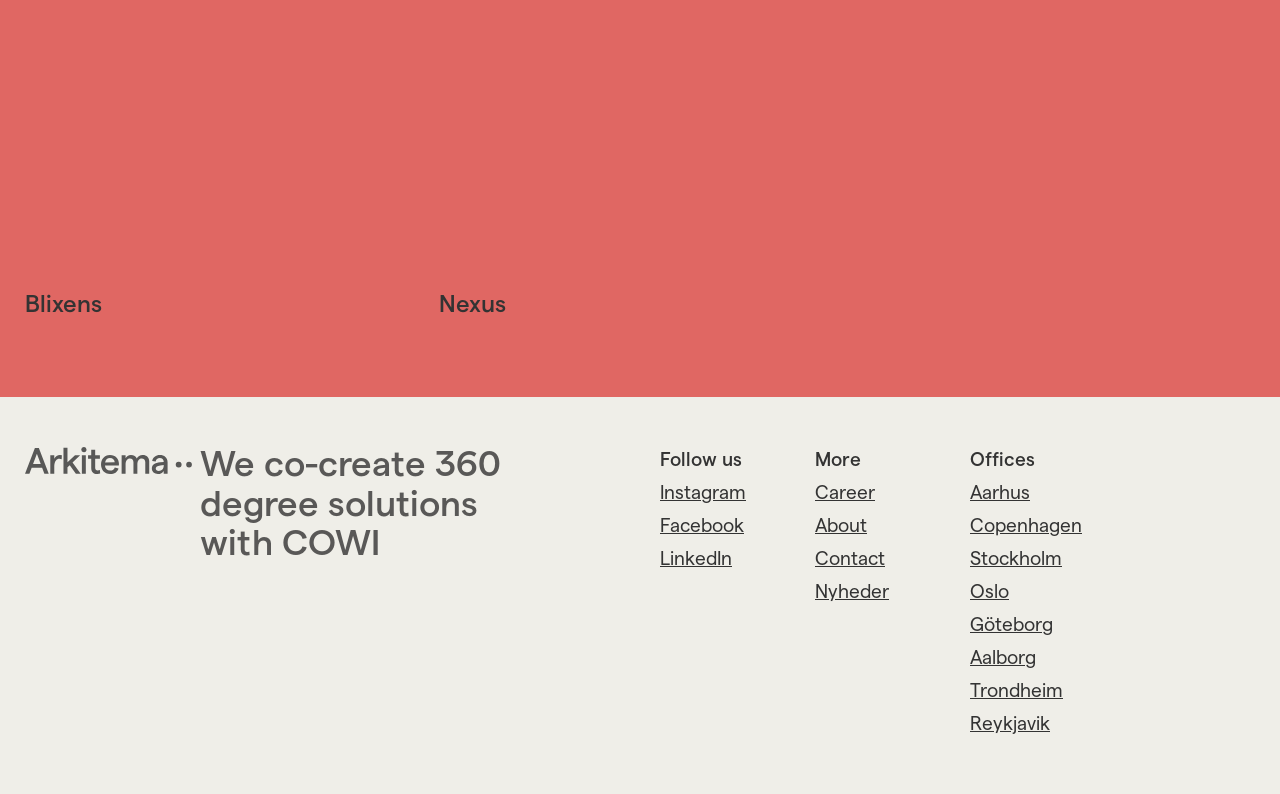Identify the bounding box coordinates of the clickable section necessary to follow the following instruction: "Visit the Aarhus office". The coordinates should be presented as four float numbers from 0 to 1, i.e., [left, top, right, bottom].

[0.758, 0.604, 0.805, 0.633]